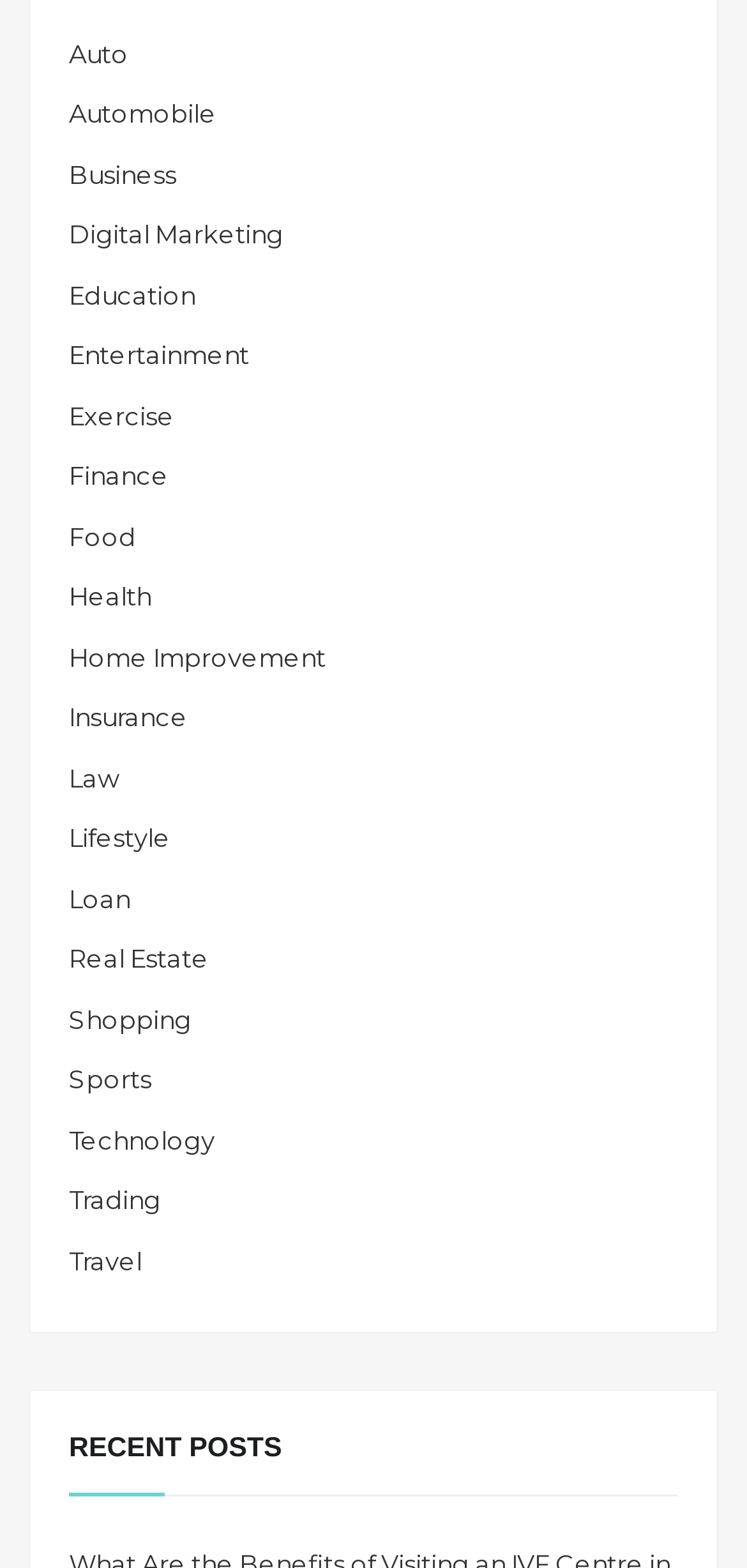Please determine the bounding box coordinates of the clickable area required to carry out the following instruction: "view recent posts". The coordinates must be four float numbers between 0 and 1, represented as [left, top, right, bottom].

[0.092, 0.911, 0.908, 0.954]